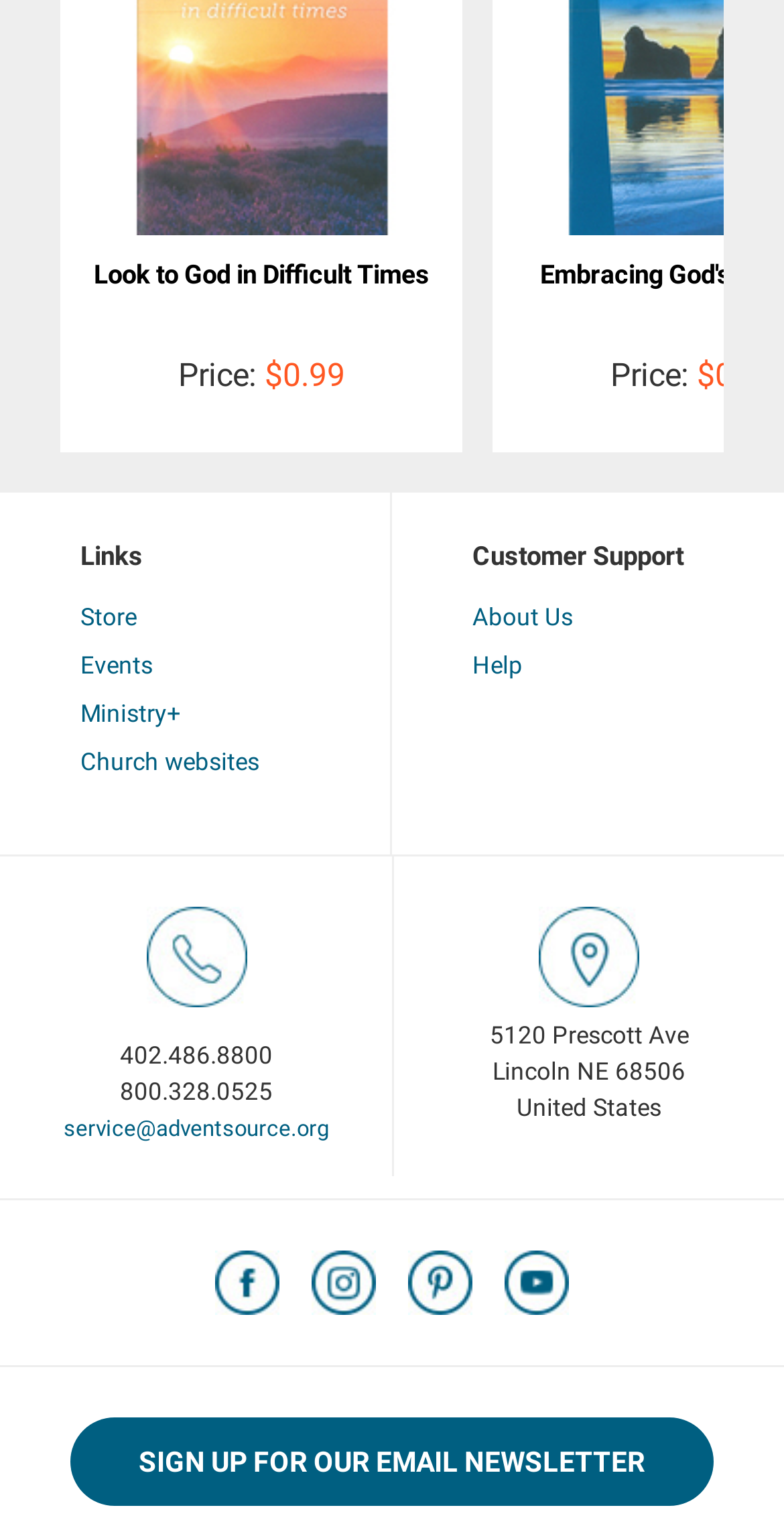Could you find the bounding box coordinates of the clickable area to complete this instruction: "Contact through 'service@adventsource.org'"?

[0.081, 0.73, 0.419, 0.747]